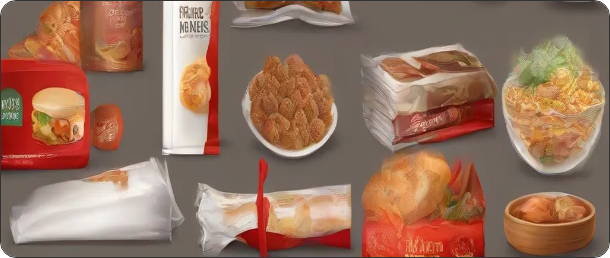What type of production enhances flavor and quality?
Provide a short answer using one word or a brief phrase based on the image.

Small-batch production